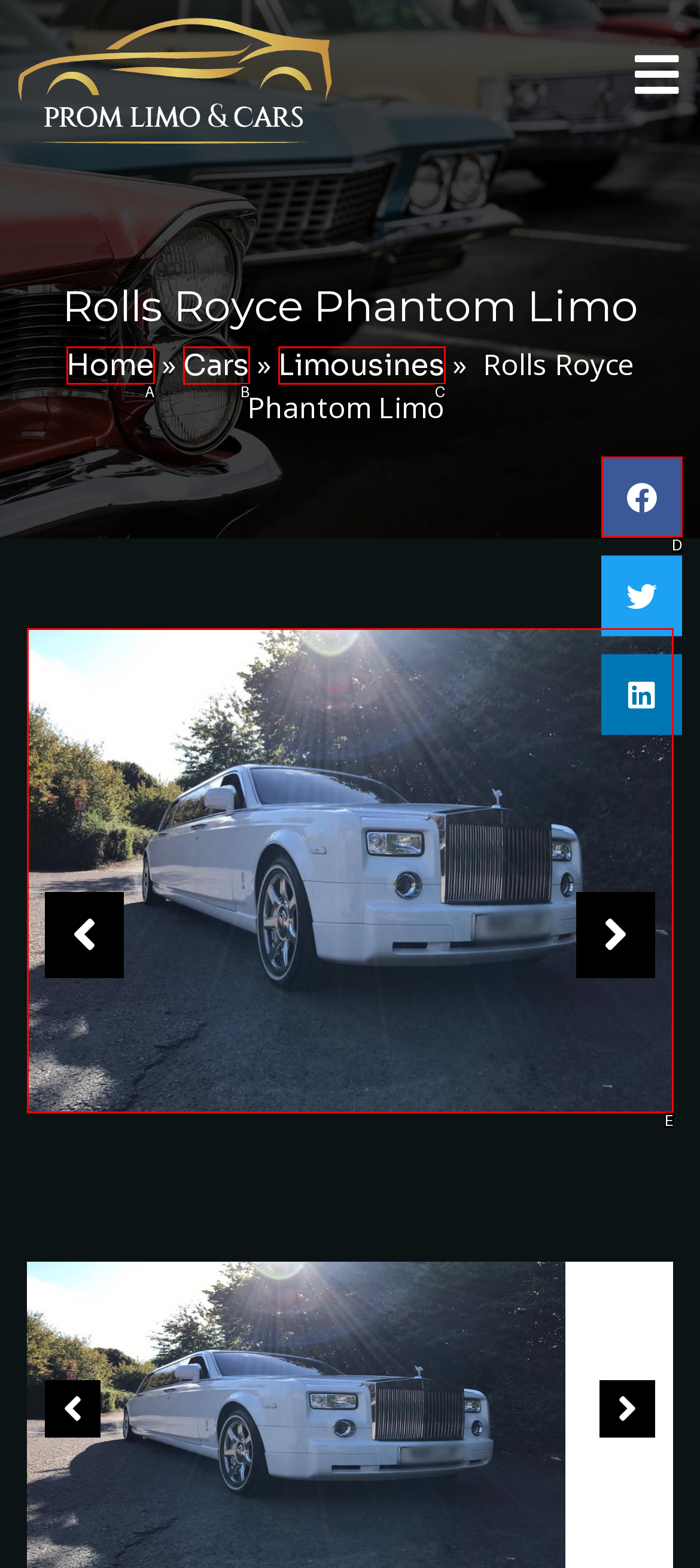Identify the UI element that corresponds to this description: title="Rolls Royce Prom Car Hire"
Respond with the letter of the correct option.

E